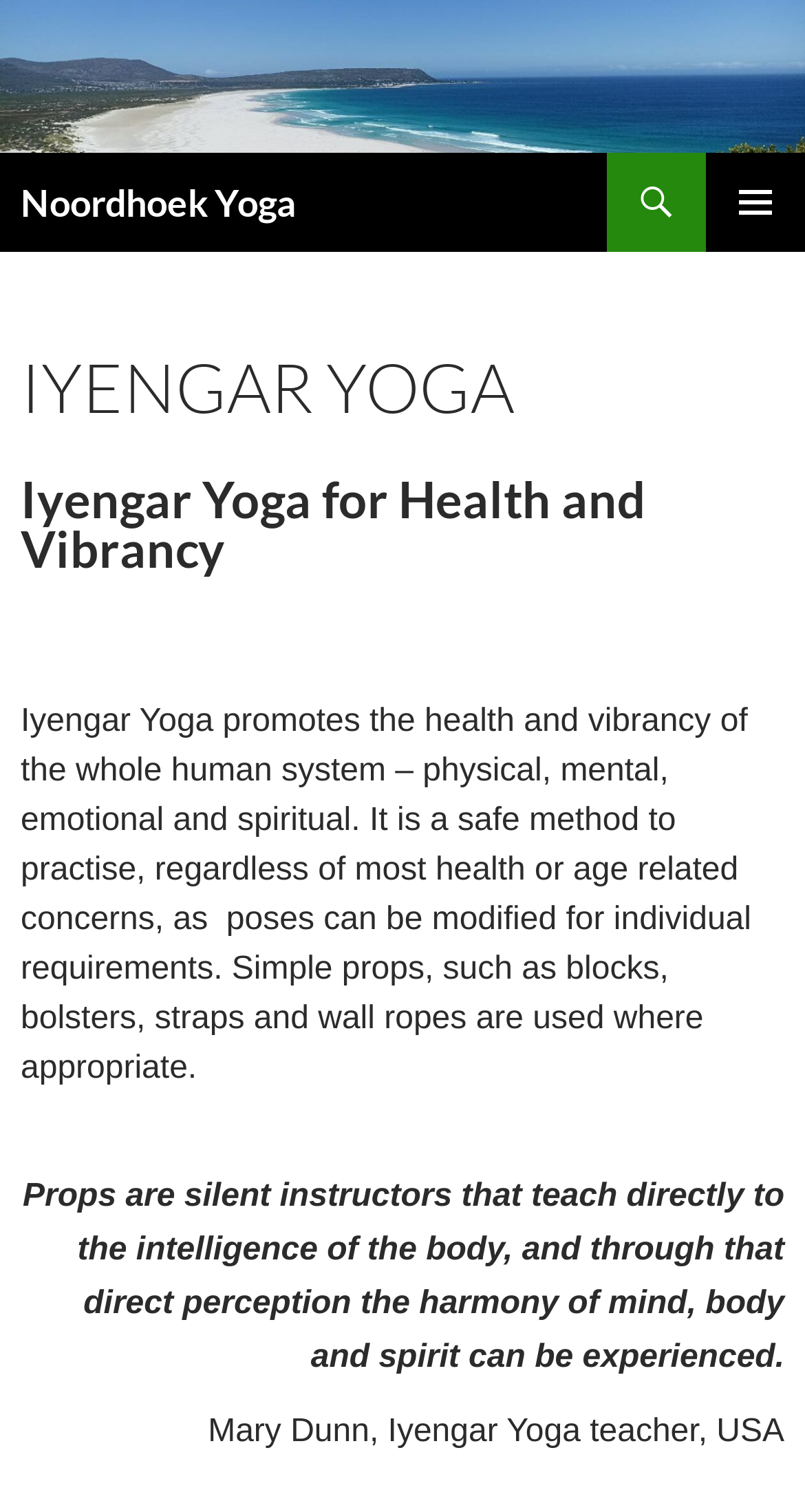Using the provided element description "alt="Noordhoek Yoga"", determine the bounding box coordinates of the UI element.

[0.0, 0.039, 1.0, 0.062]